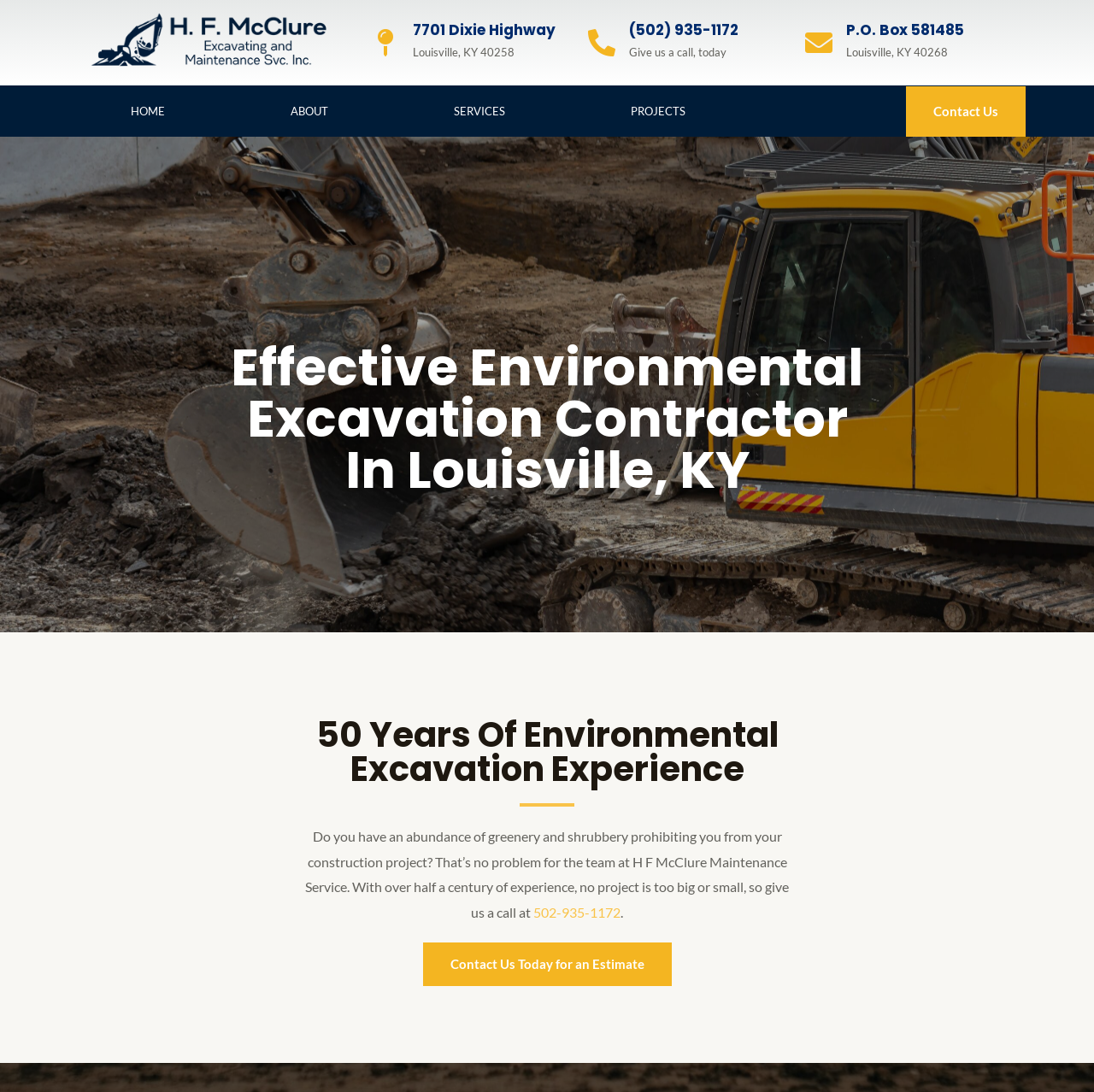Indicate the bounding box coordinates of the element that needs to be clicked to satisfy the following instruction: "Click the 'HOME' link". The coordinates should be four float numbers between 0 and 1, i.e., [left, top, right, bottom].

[0.062, 0.078, 0.209, 0.125]